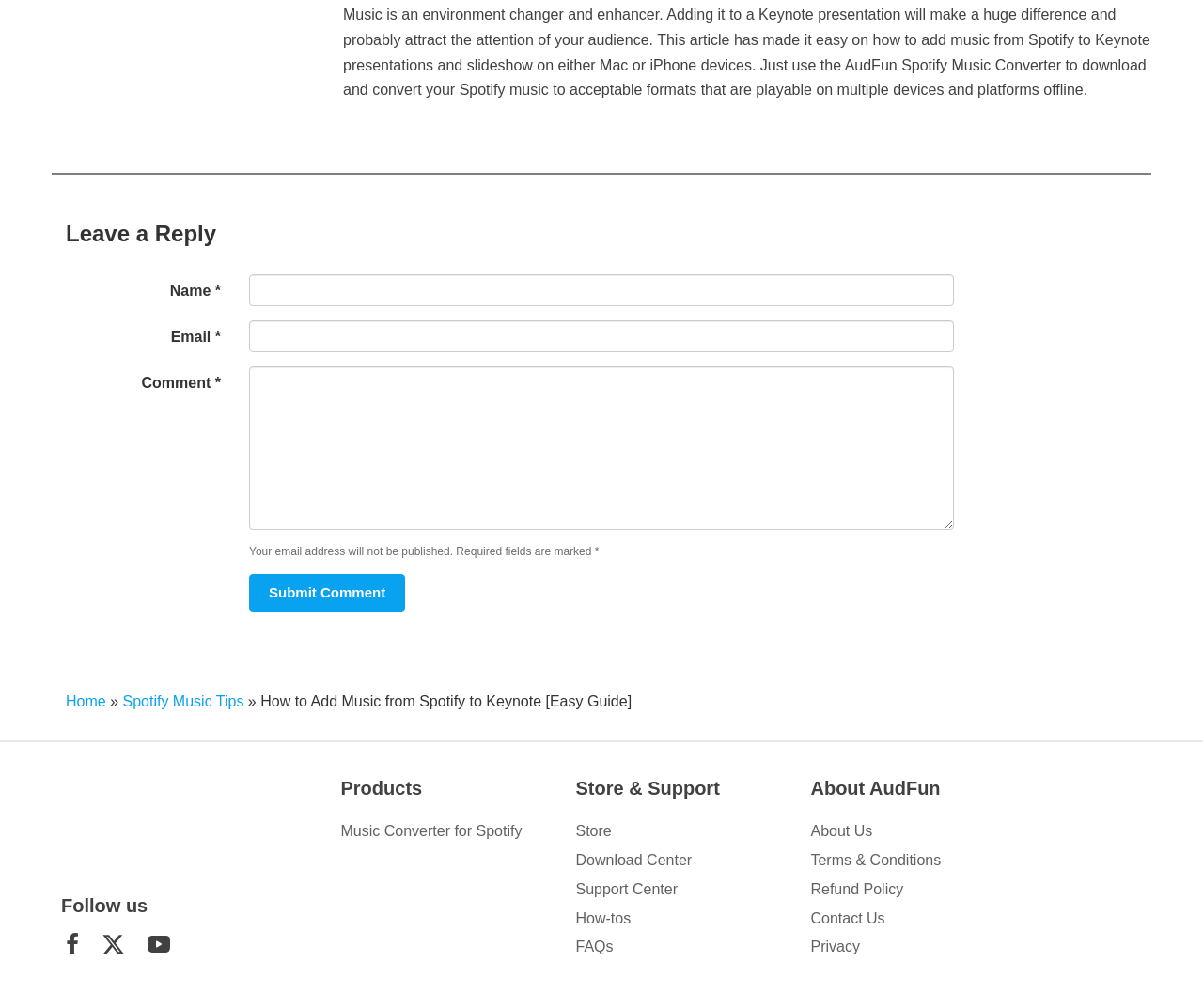Please provide a detailed answer to the question below based on the screenshot: 
How many social media links are provided?

In the Social links section, there are three social media links provided, which are not explicitly labeled but are represented by icons. These links allow users to follow the website's social media profiles.